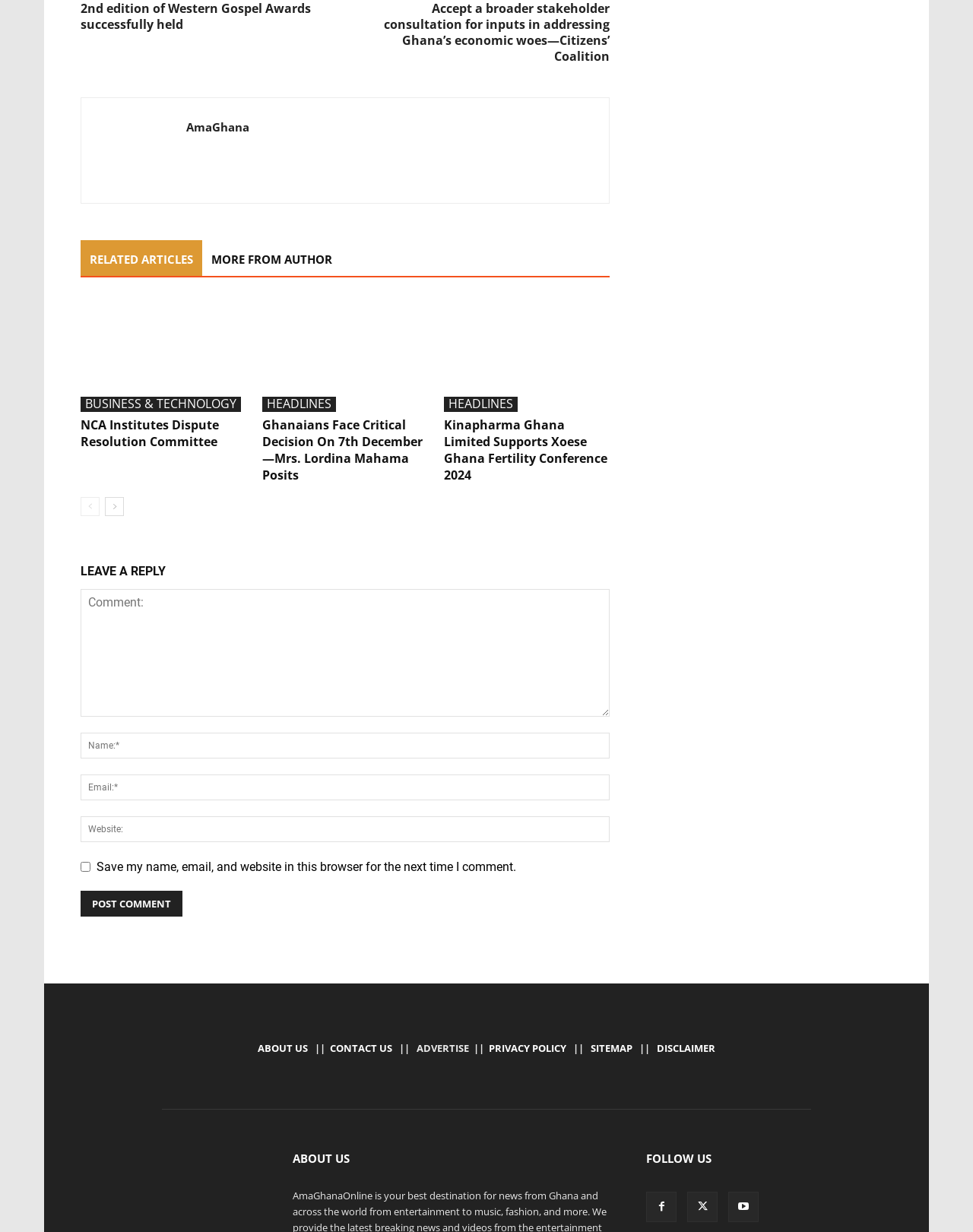Please specify the bounding box coordinates of the element that should be clicked to execute the given instruction: 'Leave a reply in the comment box'. Ensure the coordinates are four float numbers between 0 and 1, expressed as [left, top, right, bottom].

[0.083, 0.478, 0.627, 0.582]